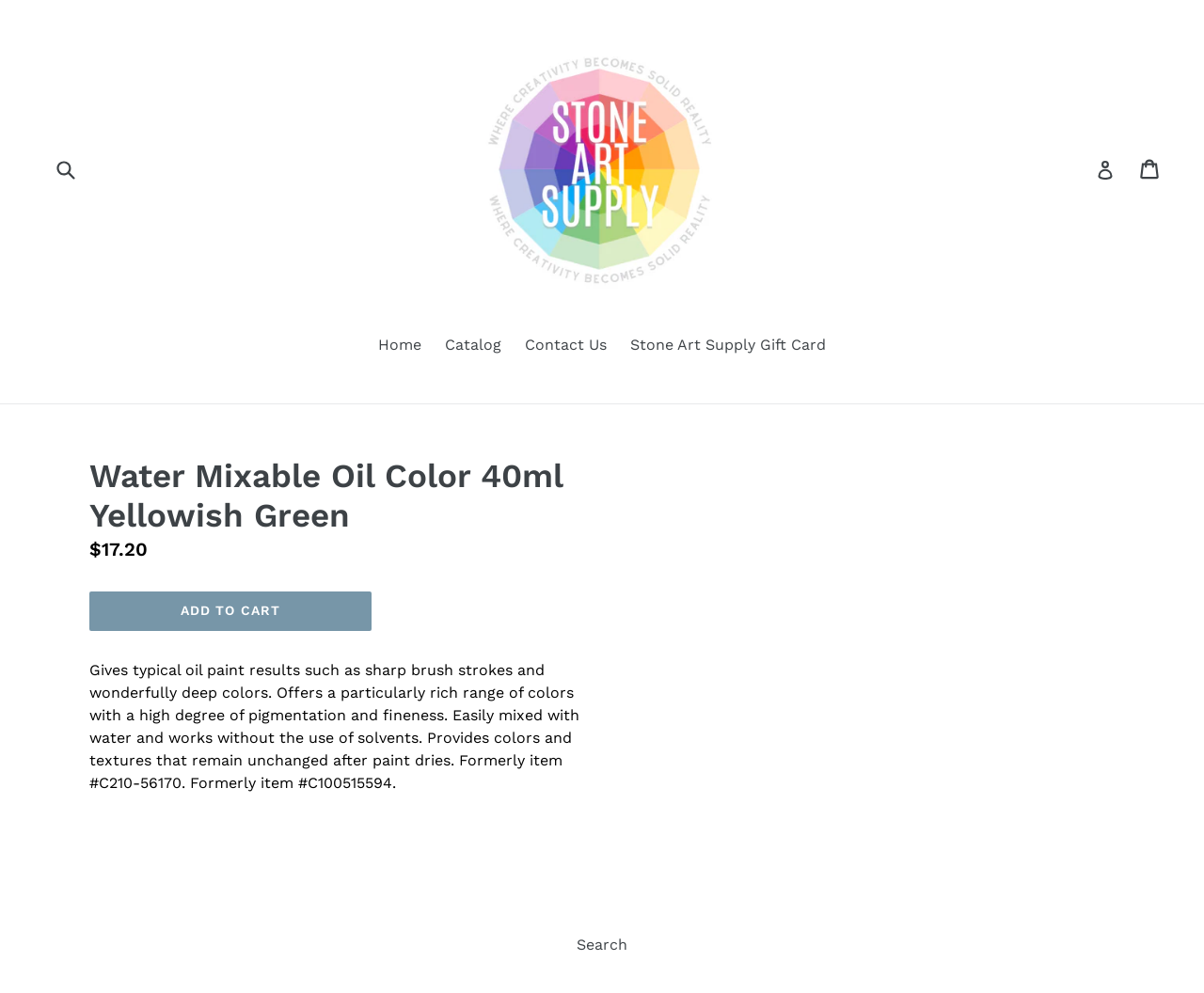Identify and provide the title of the webpage.

Water Mixable Oil Color 40ml Yellowish Green